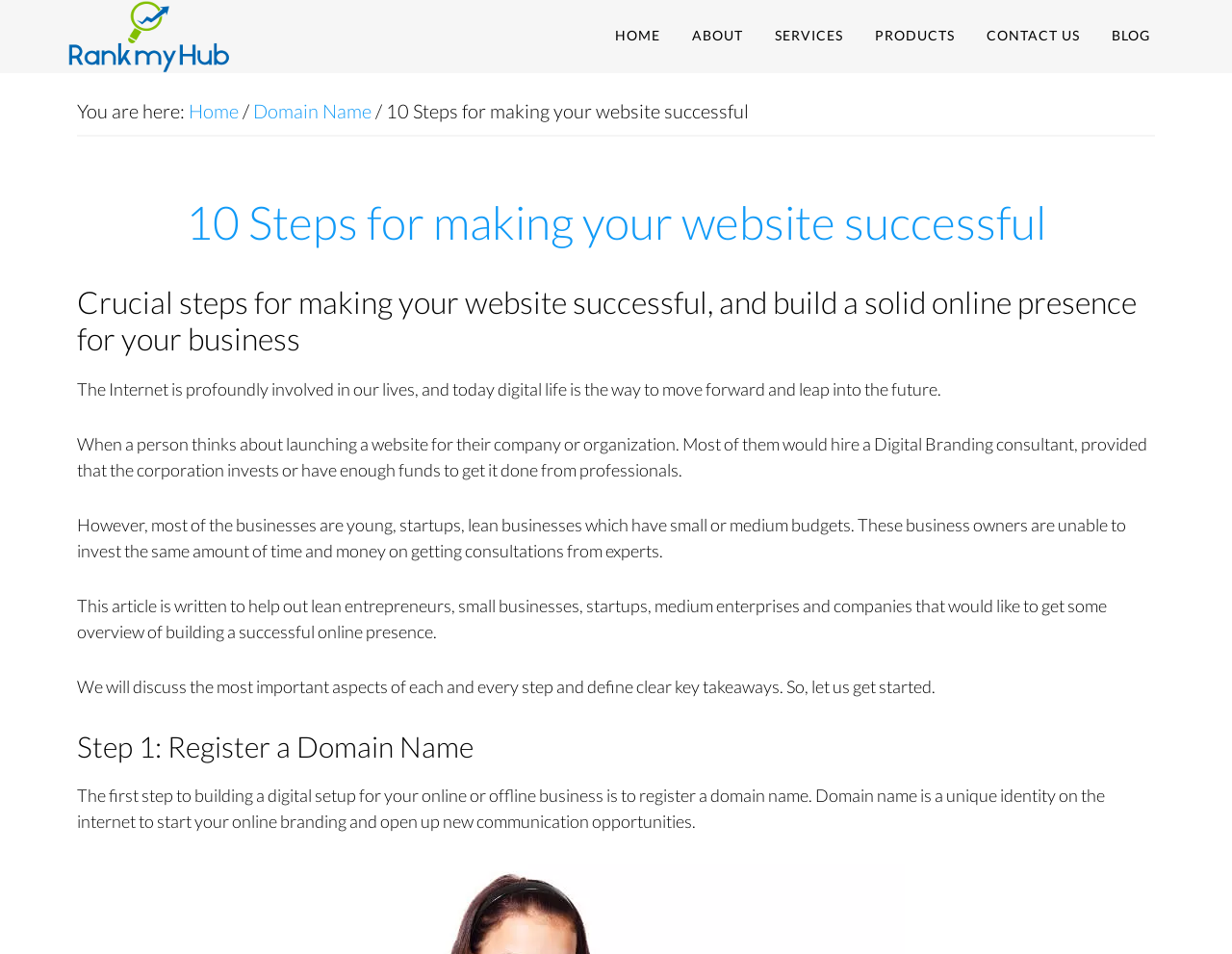Determine the coordinates of the bounding box for the clickable area needed to execute this instruction: "Click on the 'SERVICES' link".

[0.617, 0.0, 0.696, 0.077]